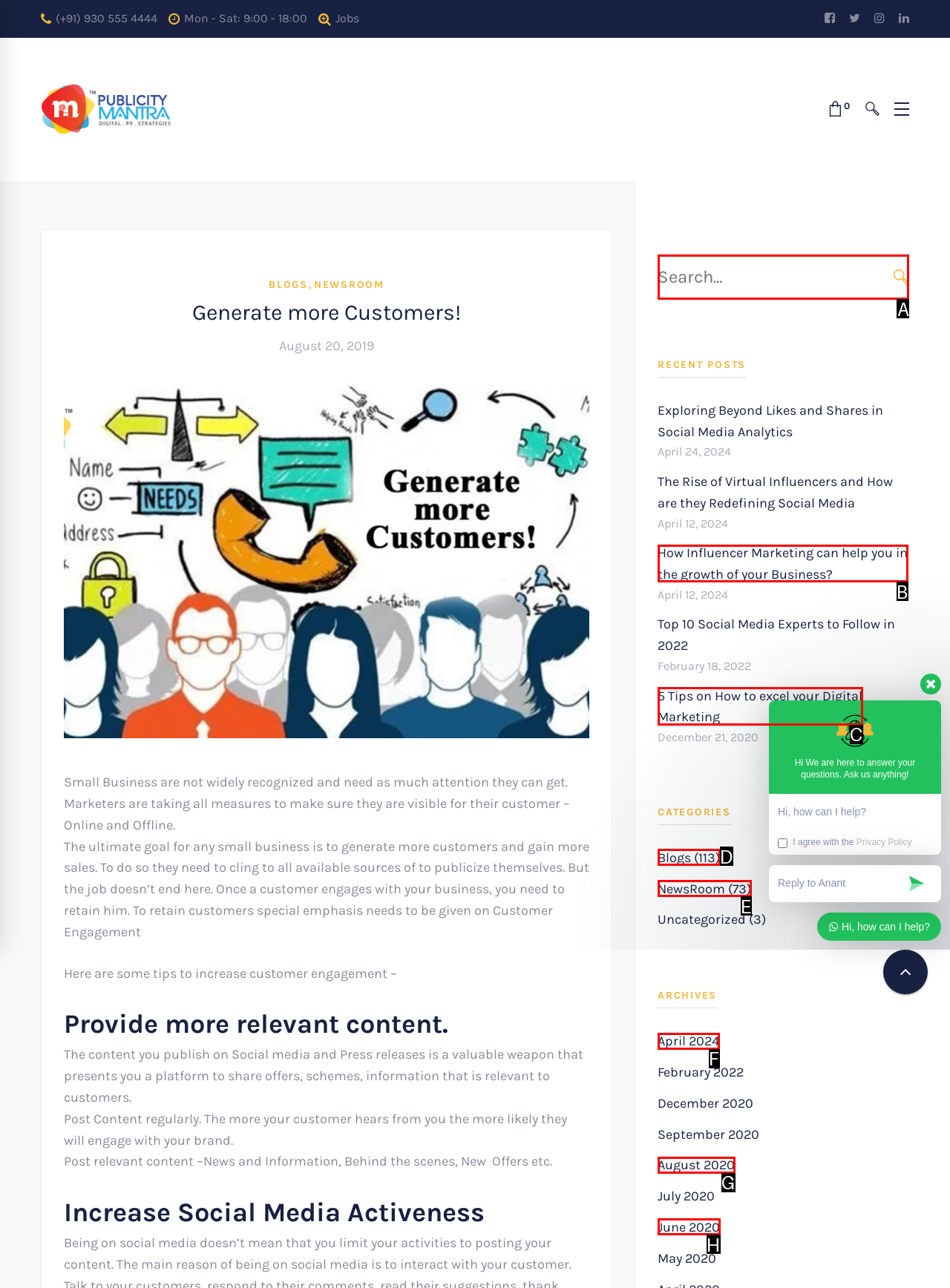From the available choices, determine which HTML element fits this description: August 2020 Respond with the correct letter.

G